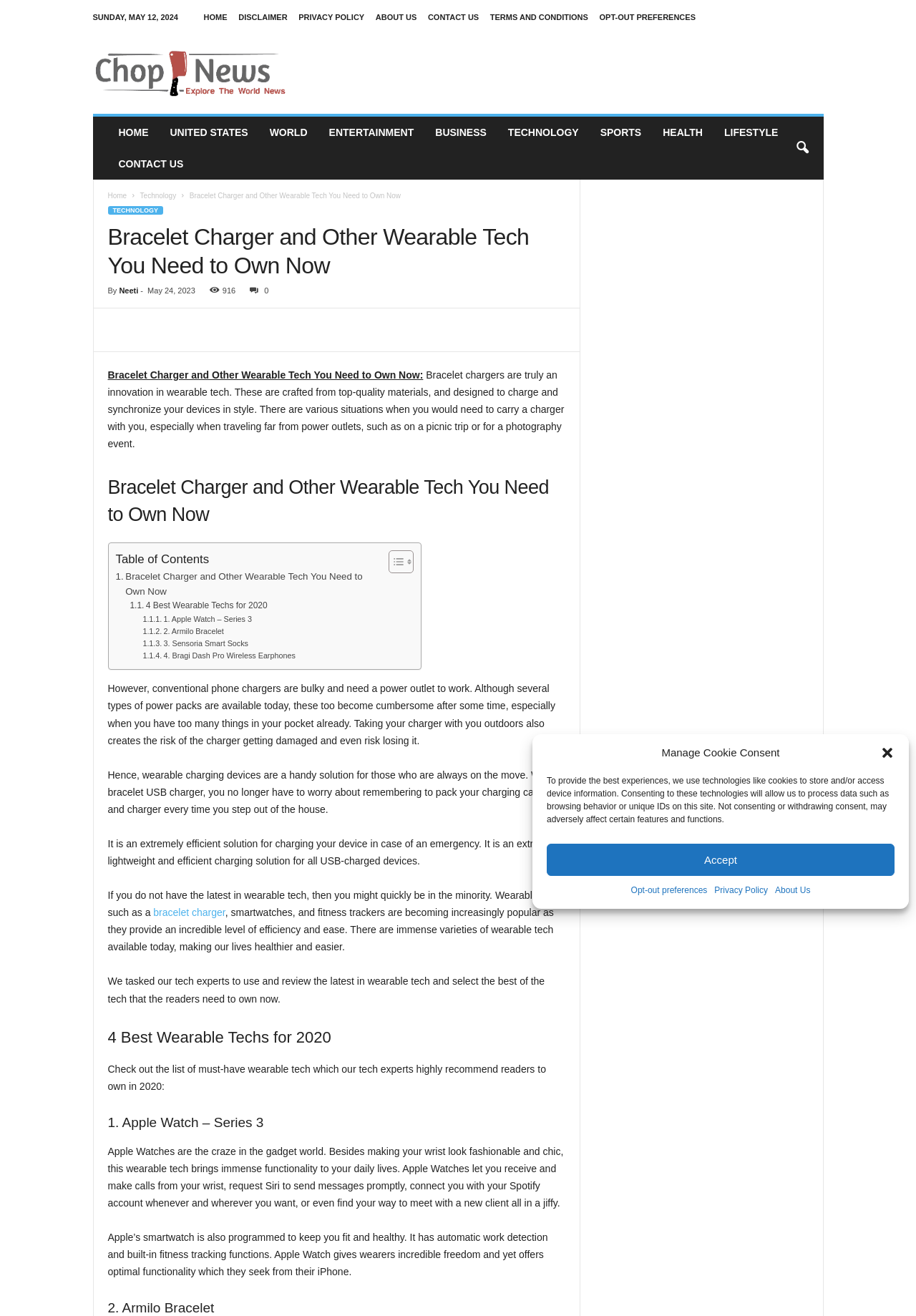Identify the bounding box coordinates for the UI element described as: "2. Armilo Bracelet".

[0.156, 0.475, 0.244, 0.484]